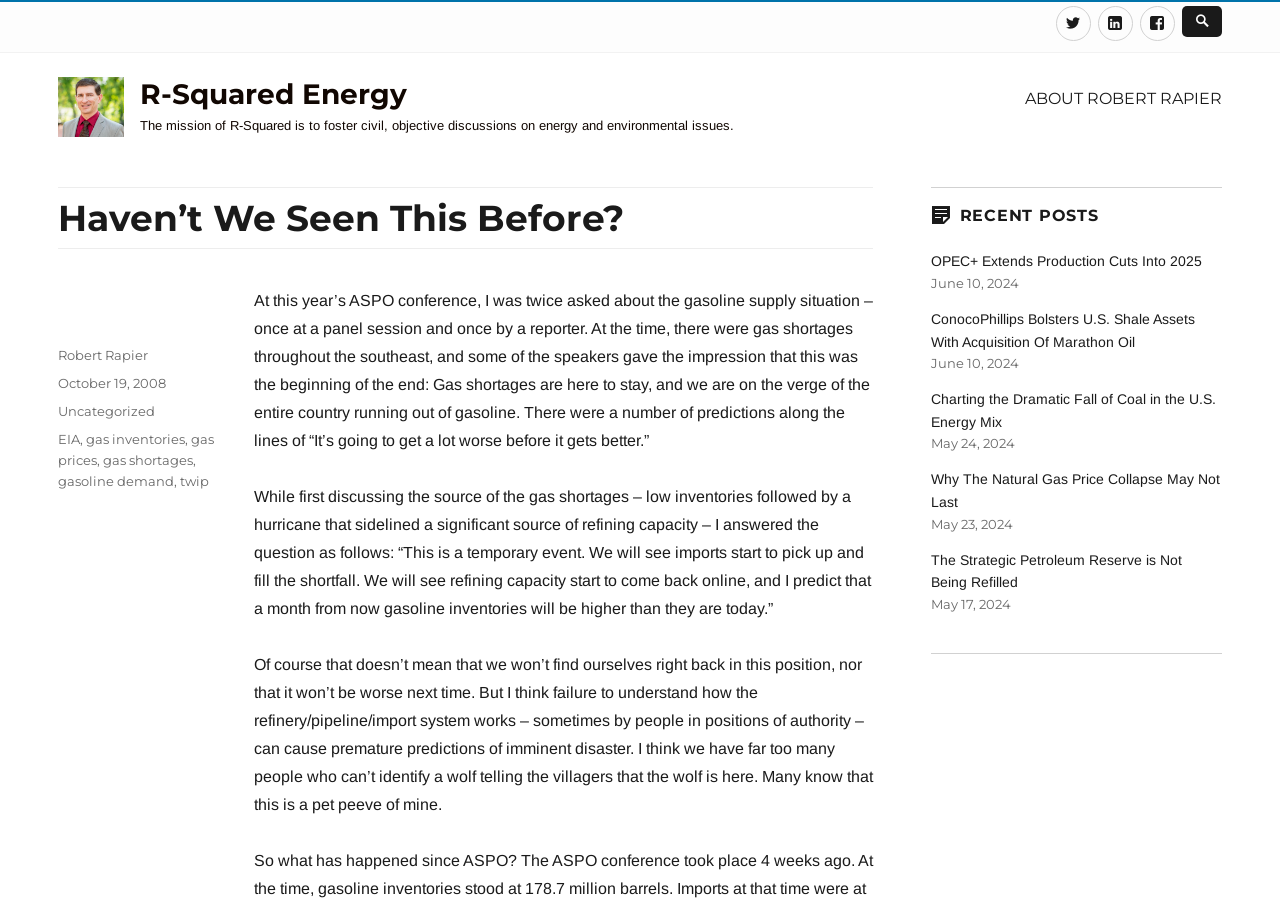What is the purpose of R-Squared Energy?
From the details in the image, answer the question comprehensively.

I determined the answer by reading the mission statement of R-Squared Energy, which is located at the top of the webpage, stating that the mission is to foster civil, objective discussions on energy and environmental issues.